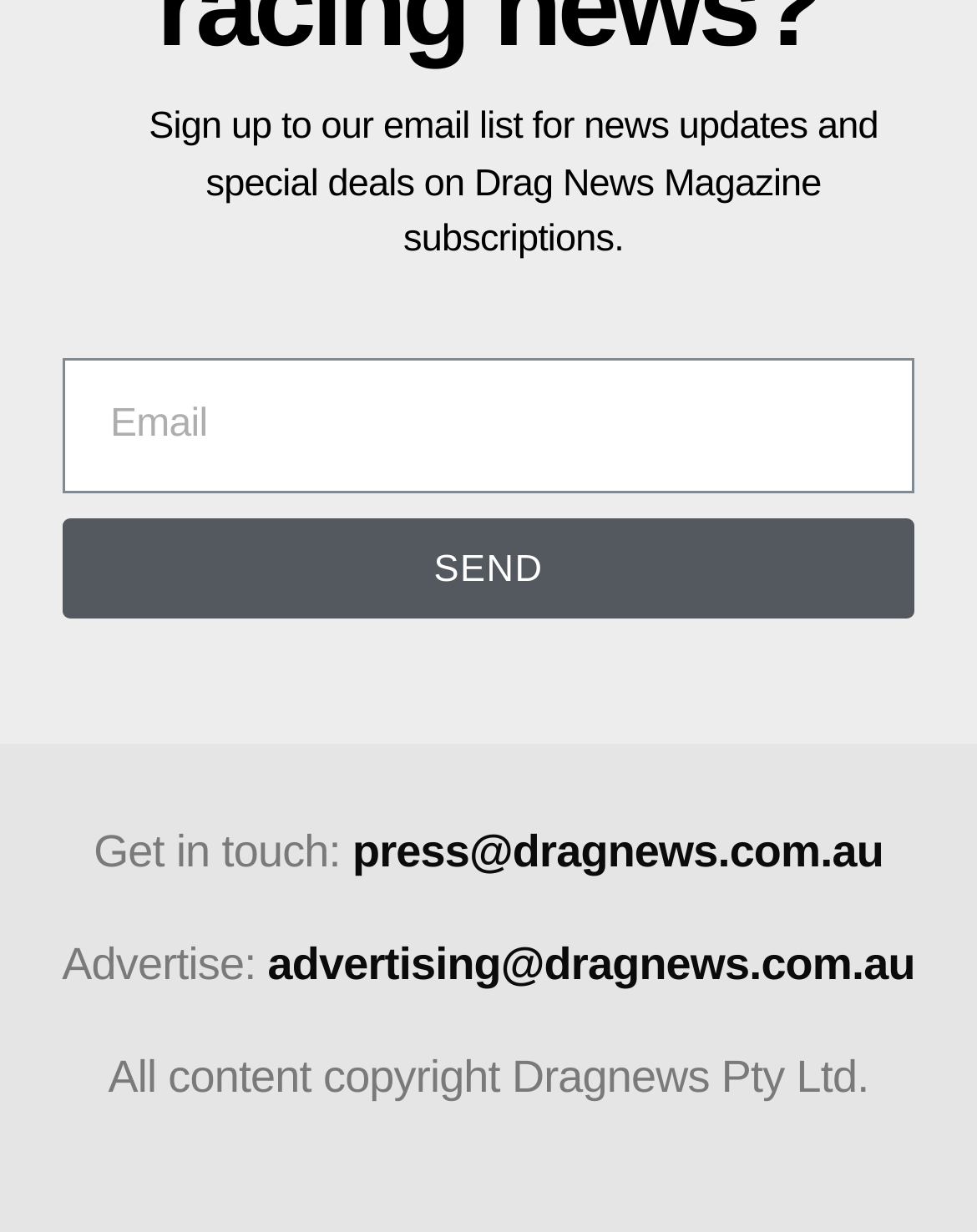Using the element description Send, predict the bounding box coordinates for the UI element. Provide the coordinates in (top-left x, top-left y, bottom-right x, bottom-right y) format with values ranging from 0 to 1.

[0.064, 0.421, 0.936, 0.502]